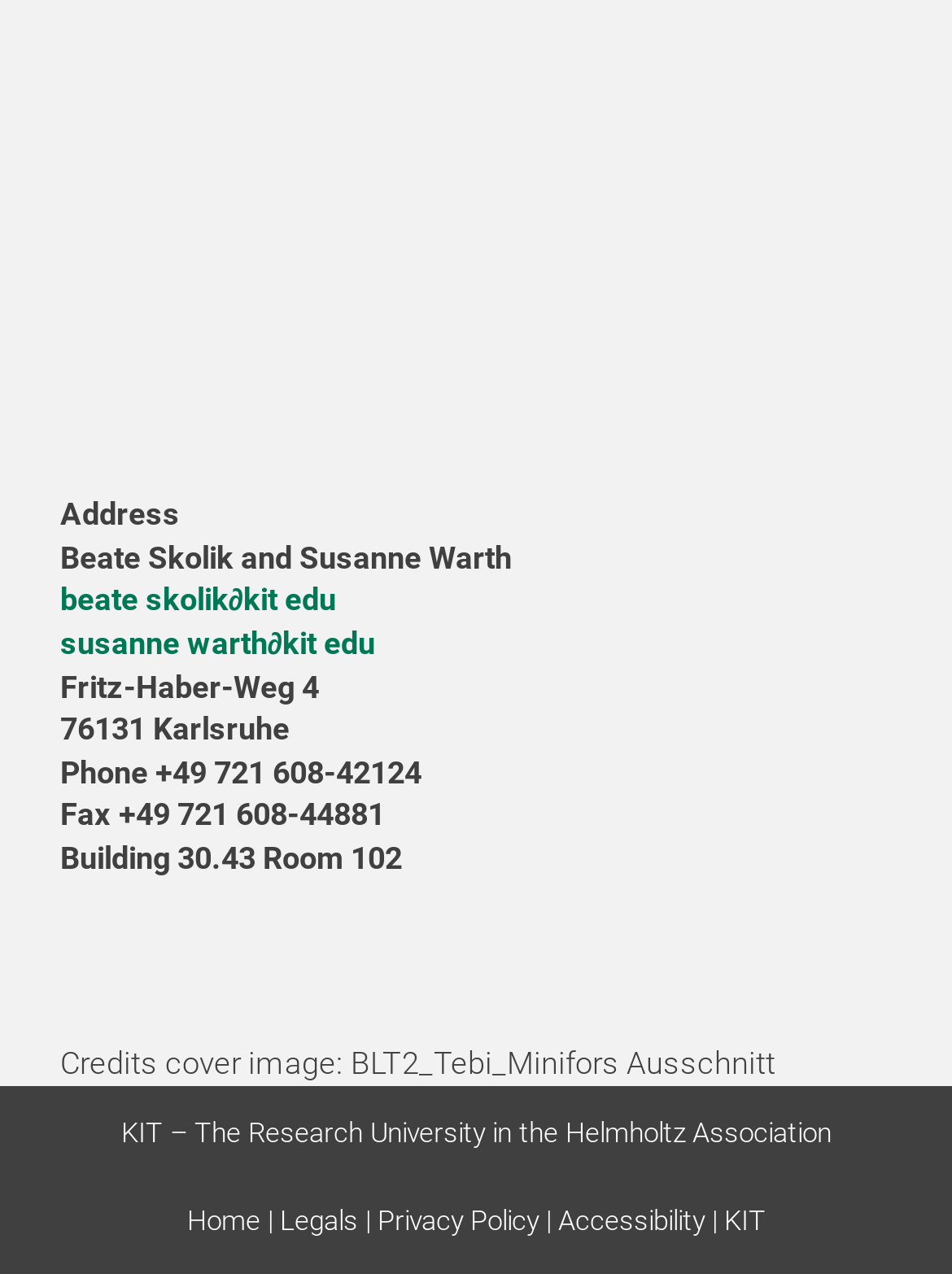Locate the bounding box for the described UI element: "Accessibility". Ensure the coordinates are four float numbers between 0 and 1, formatted as [left, top, right, bottom].

[0.586, 0.947, 0.74, 0.972]